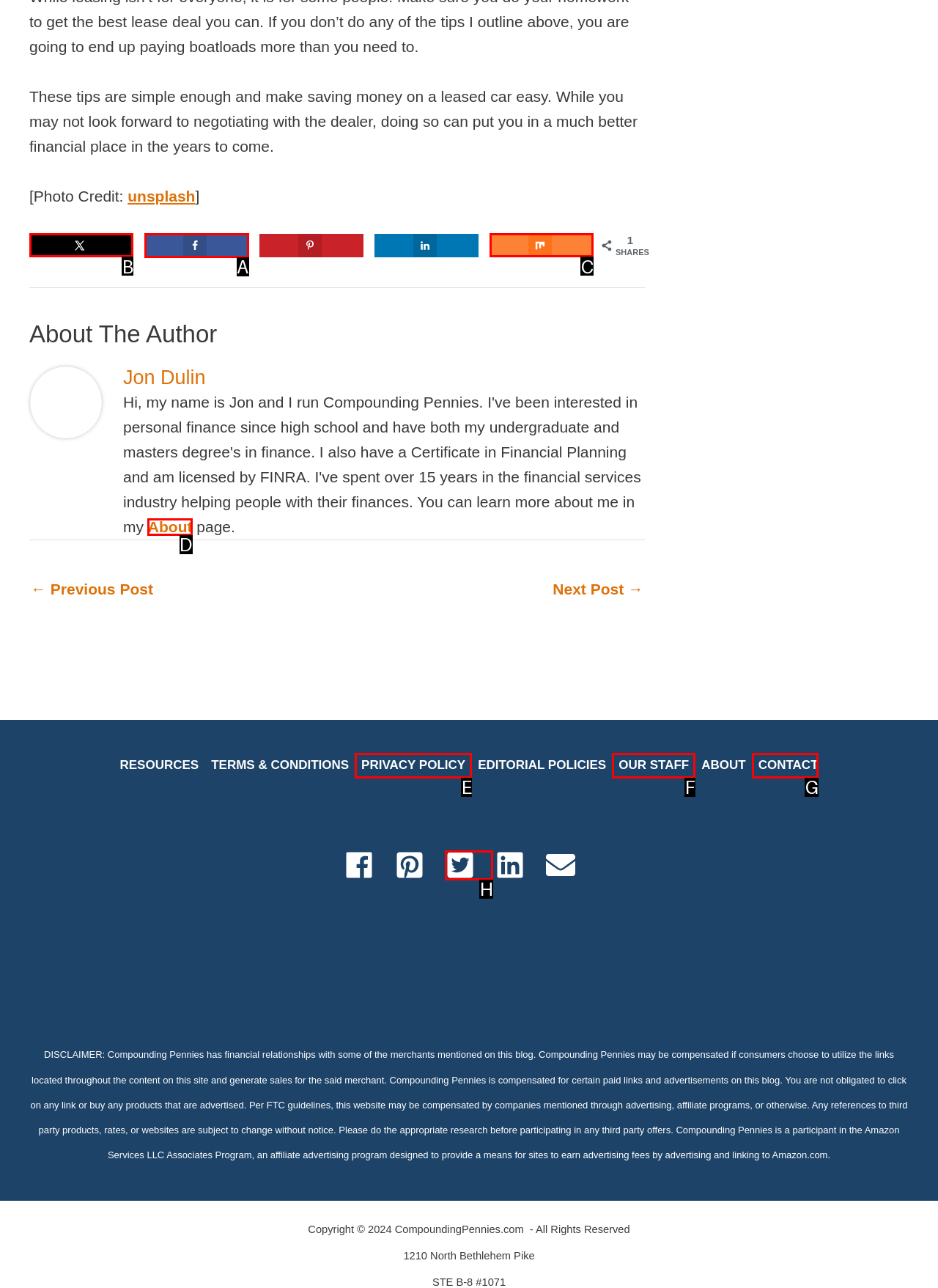Determine the correct UI element to click for this instruction: Share on Facebook. Respond with the letter of the chosen element.

A